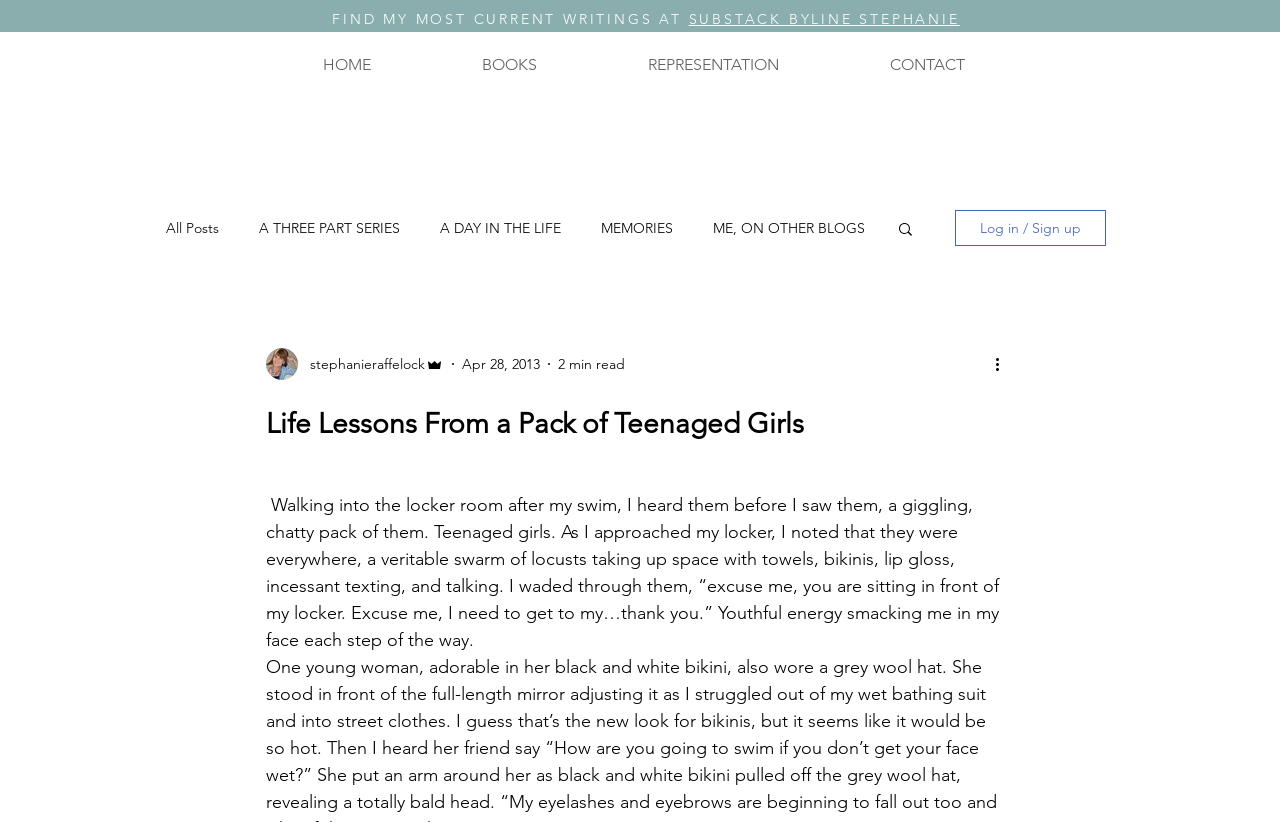Can you find the bounding box coordinates of the area I should click to execute the following instruction: "Read the 'A THREE PART SERIES' blog post"?

[0.202, 0.266, 0.312, 0.288]